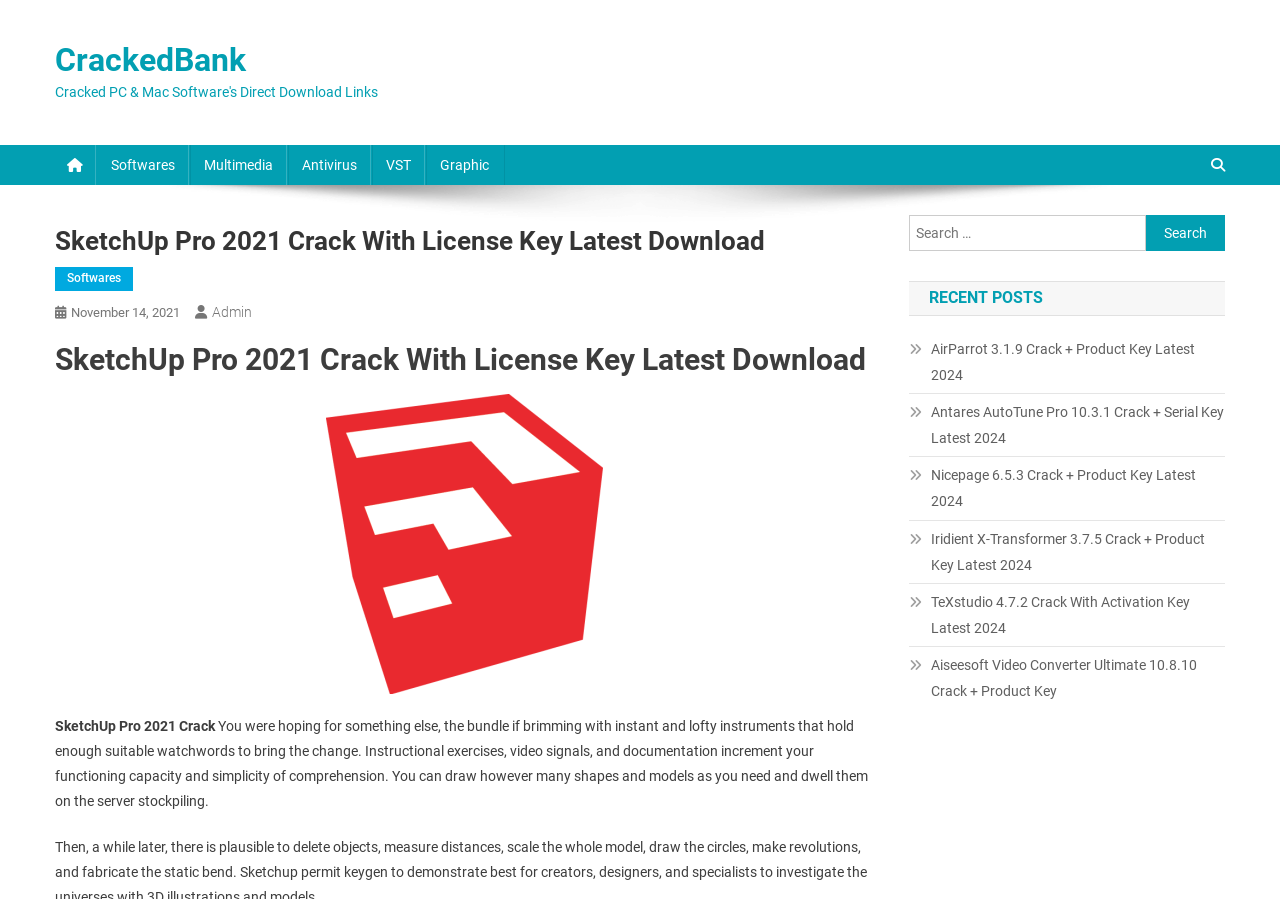Identify the bounding box coordinates of the part that should be clicked to carry out this instruction: "Search for something".

[0.71, 0.239, 0.895, 0.279]